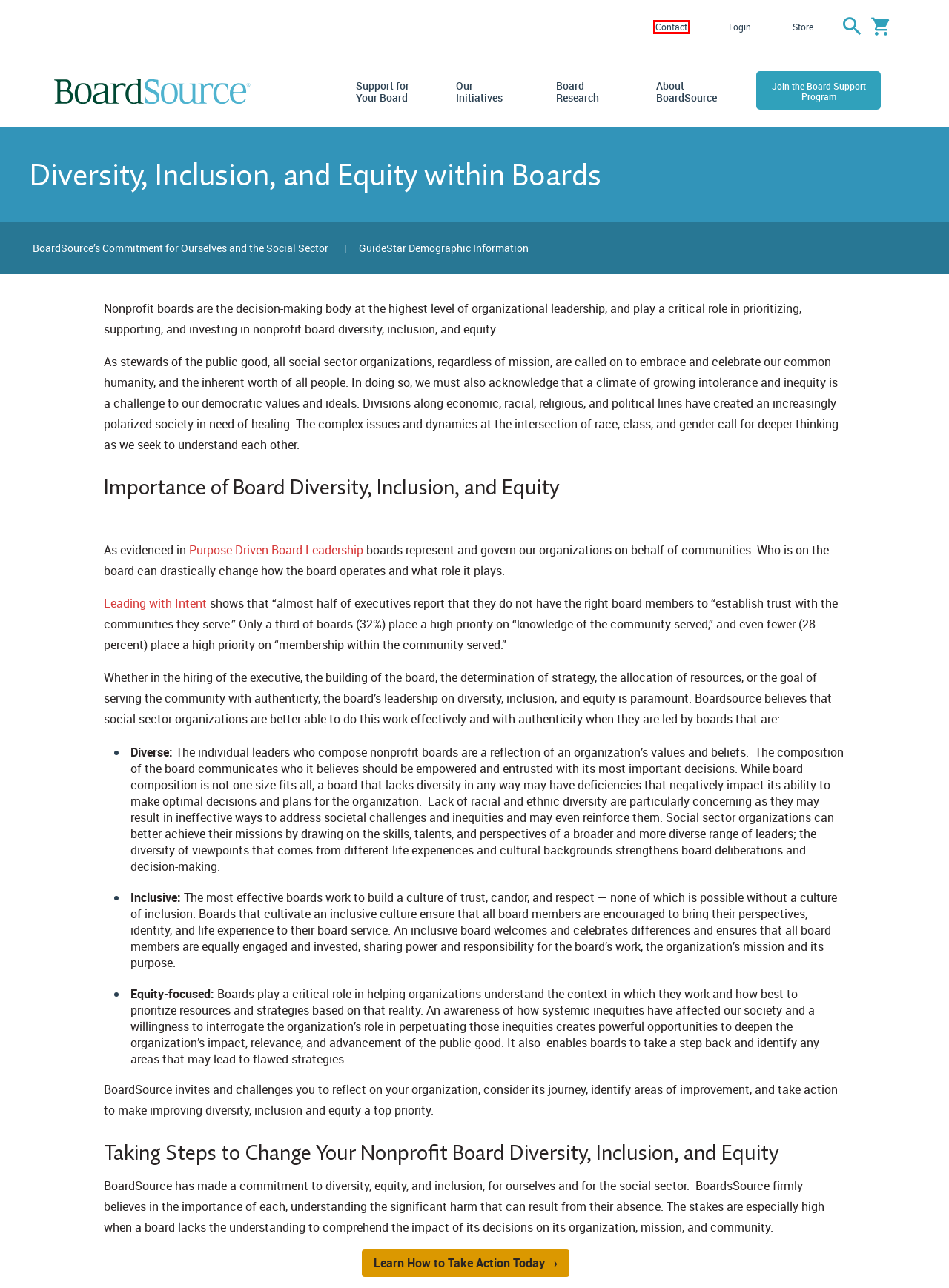You are given a screenshot of a webpage within which there is a red rectangle bounding box. Please choose the best webpage description that matches the new webpage after clicking the selected element in the bounding box. Here are the options:
A. GuideStar Demographic Information - BoardSource
B. Board Leadership Research | BoardSource
C. Research, Issues, and Leadership Initiatives for Nonprofit Boards
D. Board Support for Nonprofits | BoardSource
E. Contact Us - BoardSource
F. Inspiring Nonprofit Board Leadership with Purpose and Justice
G. Nonprofit Board Development - Board Support Program | BoardSource
H. Purpose-Driven Leadership | 4 Principles For Nonprofit Boards

E